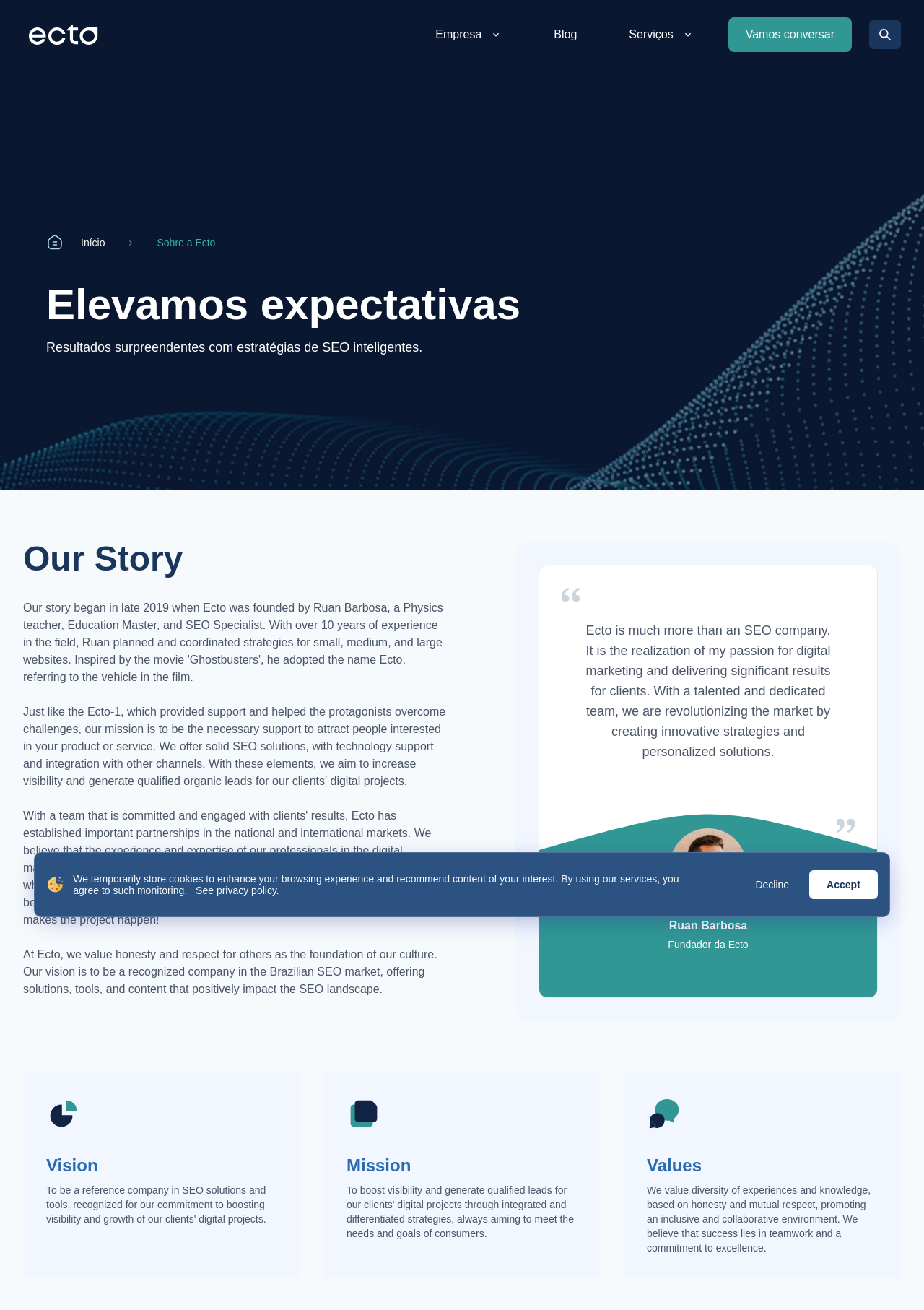Please answer the following question using a single word or phrase: 
What is the name of the company?

Ecto